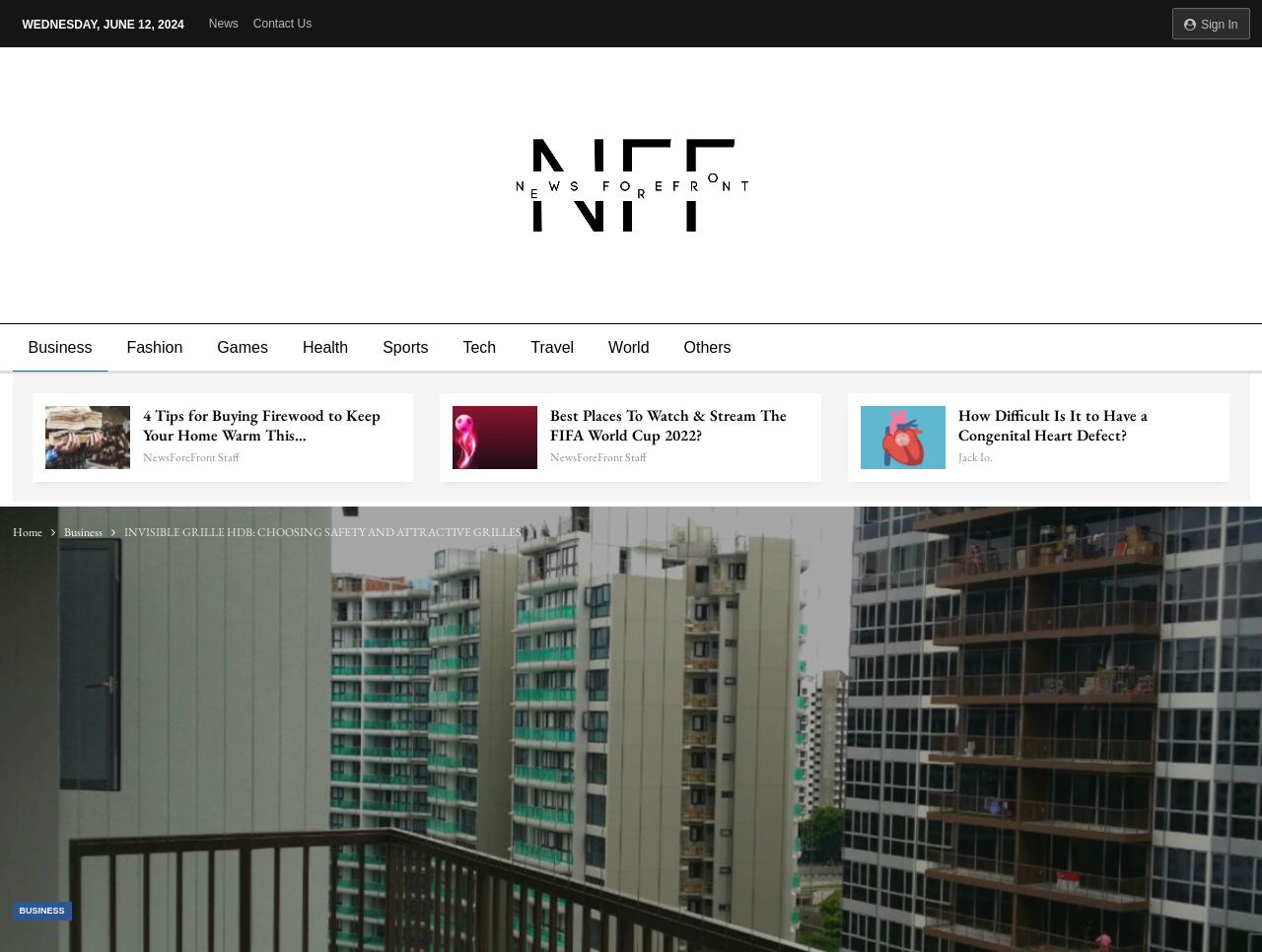What is the date displayed on the webpage?
Use the information from the screenshot to give a comprehensive response to the question.

I found the date by looking at the StaticText element with the text 'WEDNESDAY, JUNE 12, 2024' which has a bounding box coordinate of [0.018, 0.019, 0.146, 0.033].